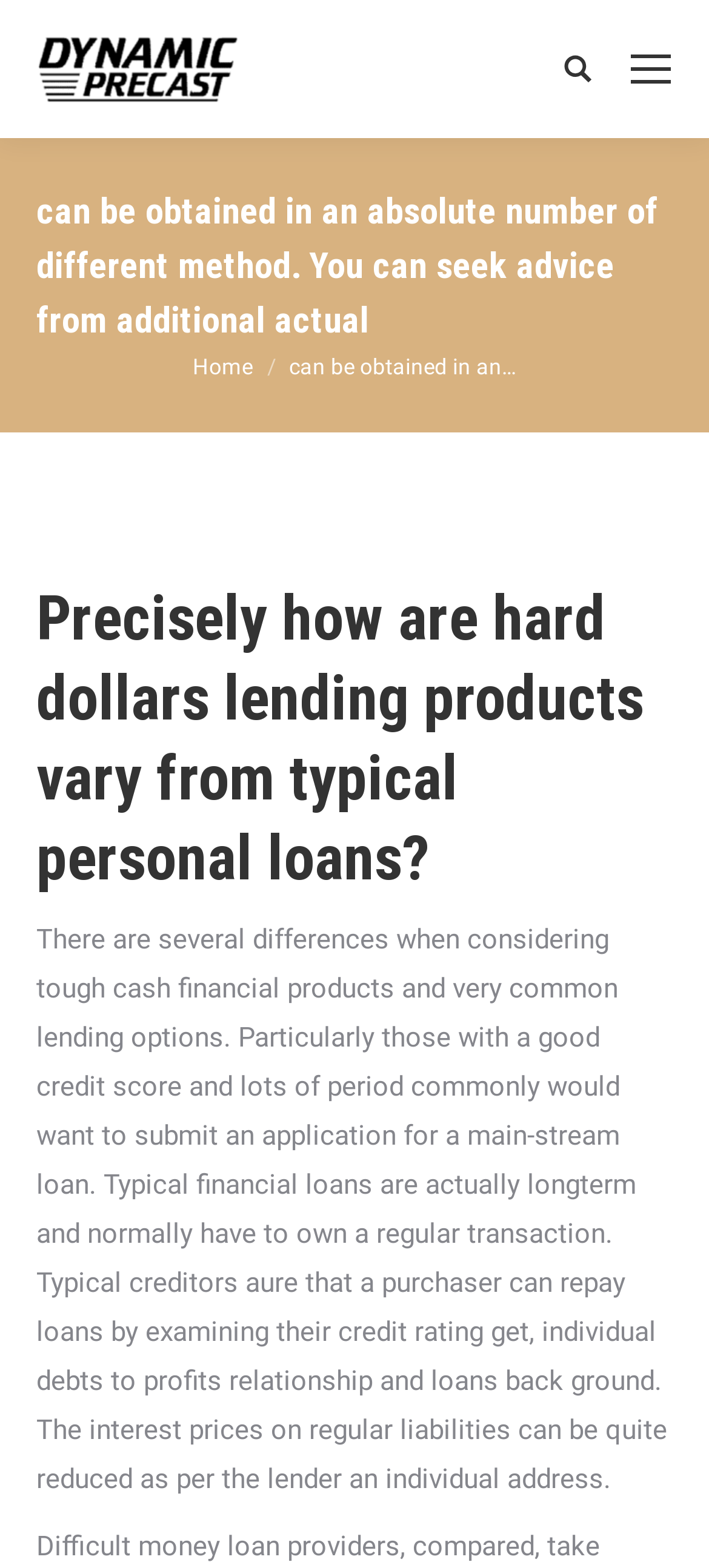Based on the element description parent_node: Search:, identify the bounding box of the UI element in the given webpage screenshot. The coordinates should be in the format (top-left x, top-left y, bottom-right x, bottom-right y) and must be between 0 and 1.

[0.795, 0.034, 0.836, 0.054]